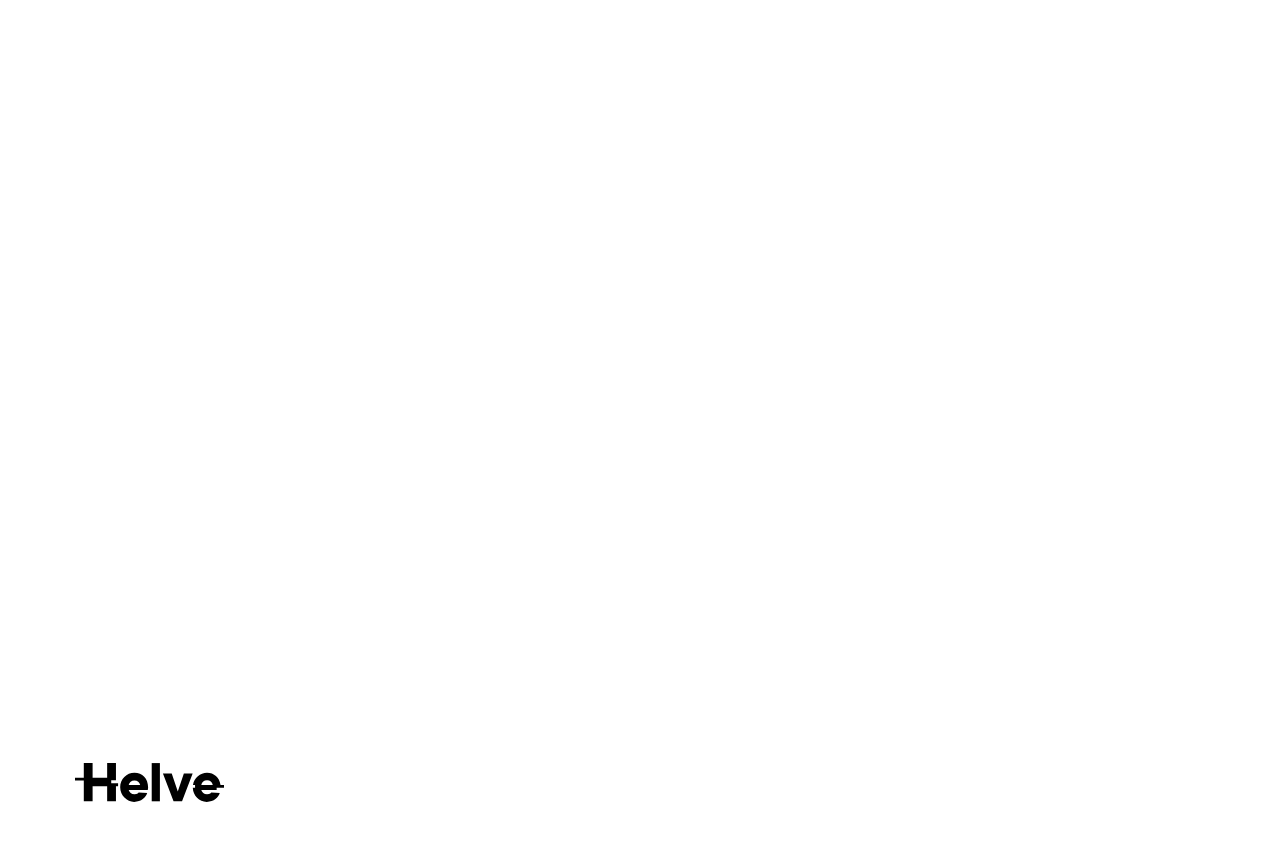Can you give a detailed response to the following question using the information from the image? What is the phone number of the company?

I found the company's phone number by looking at the heading element that contains the company's address, which is 'Tērbatas 32, Riga hq@helve.eu +371 67869181'. The phone number is '+371 67869181'.